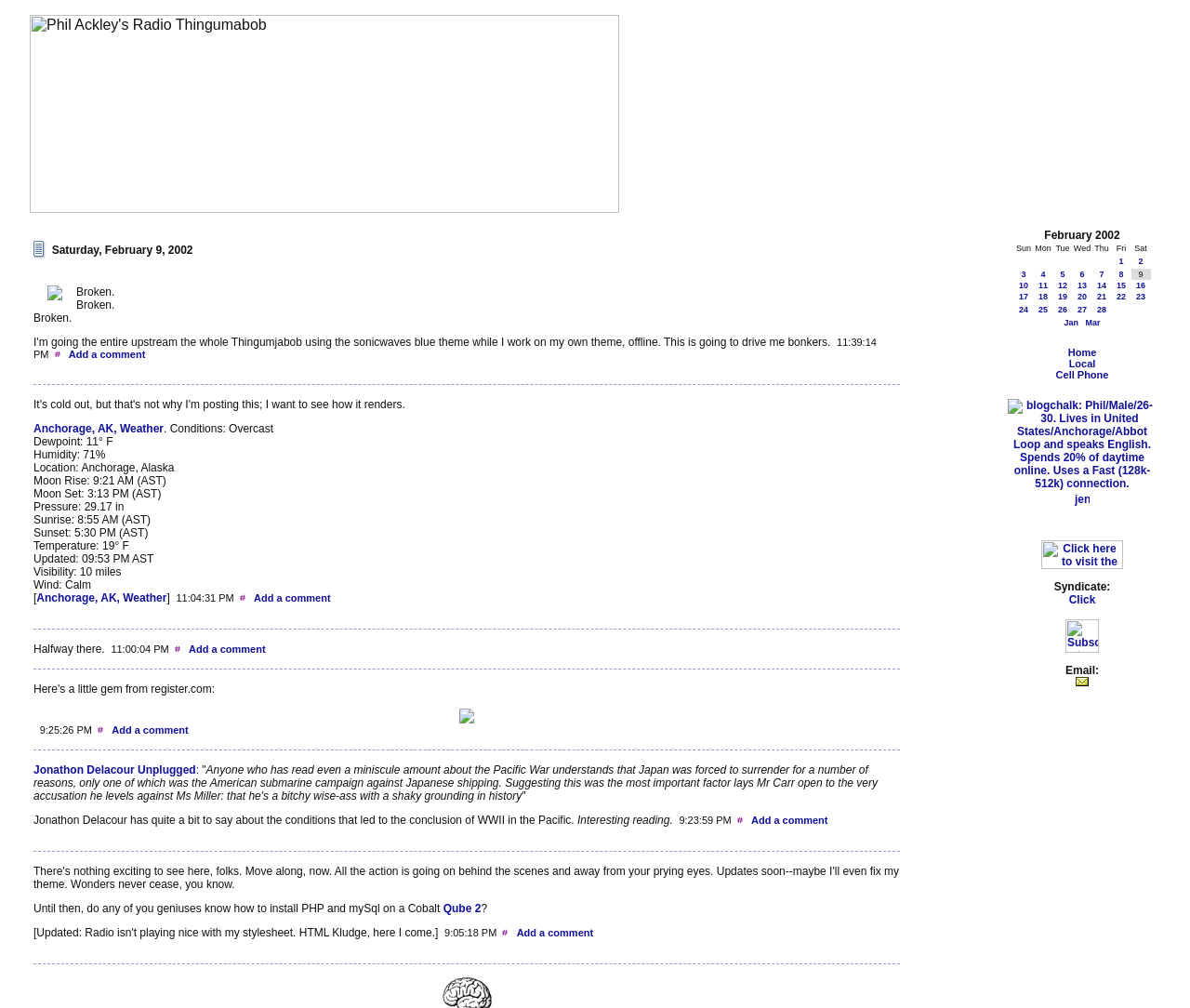What is the date of the first blog post?
Please use the image to provide a one-word or short phrase answer.

Saturday, February 9, 2002